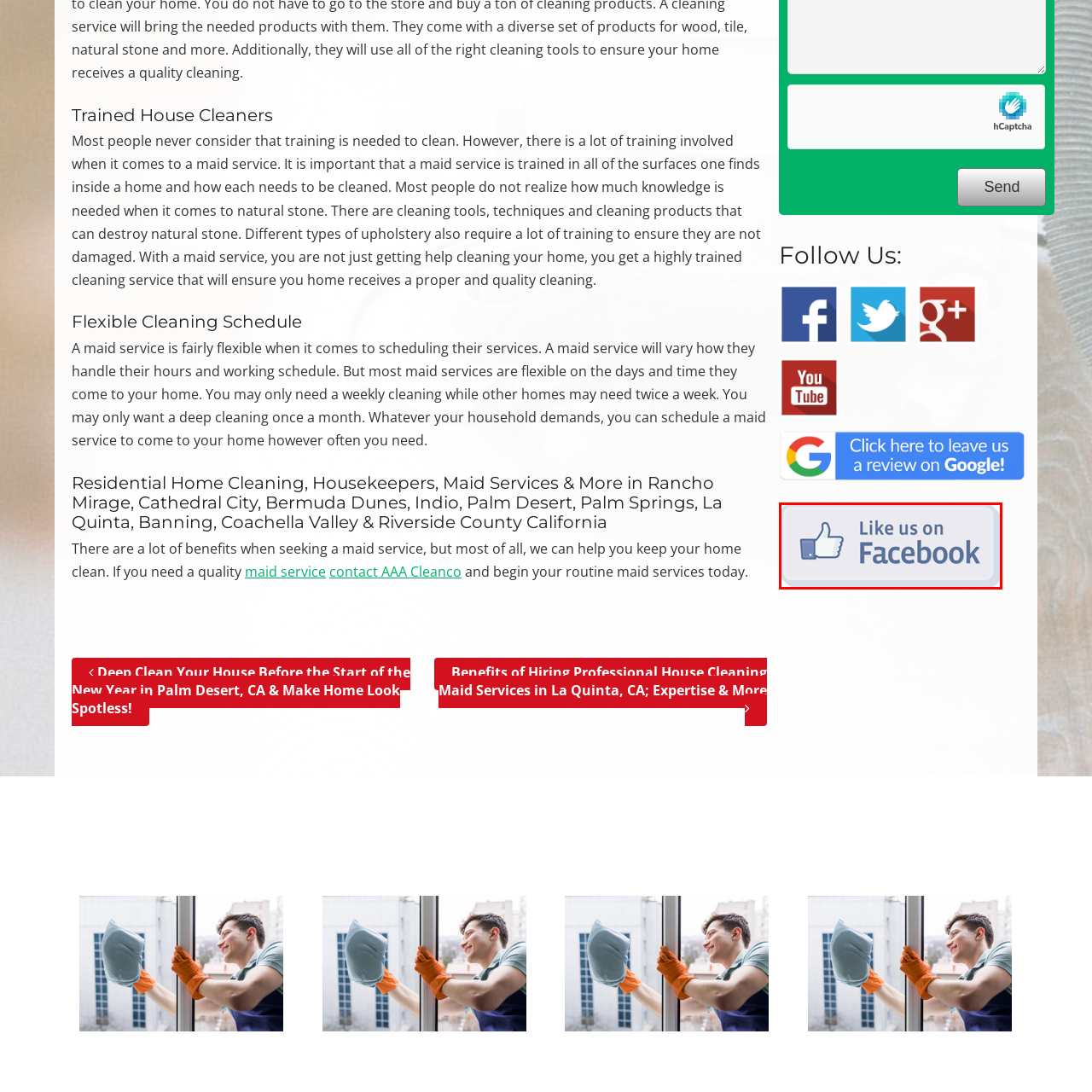What is the purpose of the 'Like us on Facebook' button?
Look at the image contained within the red bounding box and provide a detailed answer based on the visual details you can infer from it.

The 'Like us on Facebook' button is designed to encourage users to engage with the corresponding social media page, thereby fostering social connectivity and inviting visitors to stay updated with the latest news and offers from the service.